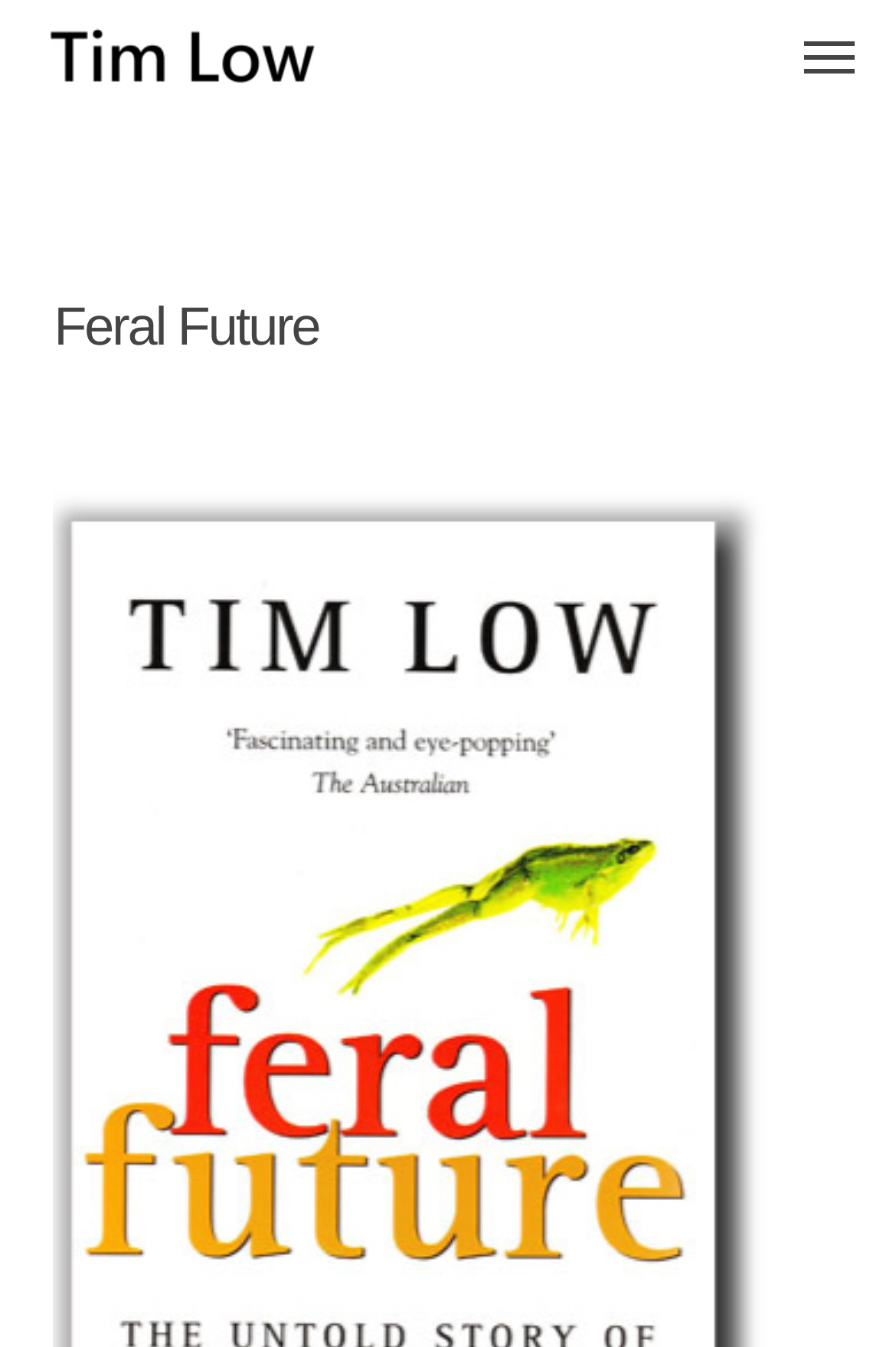Given the description "Menu", provide the bounding box coordinates of the corresponding UI element.

[0.873, 0.0, 0.931, 0.036]